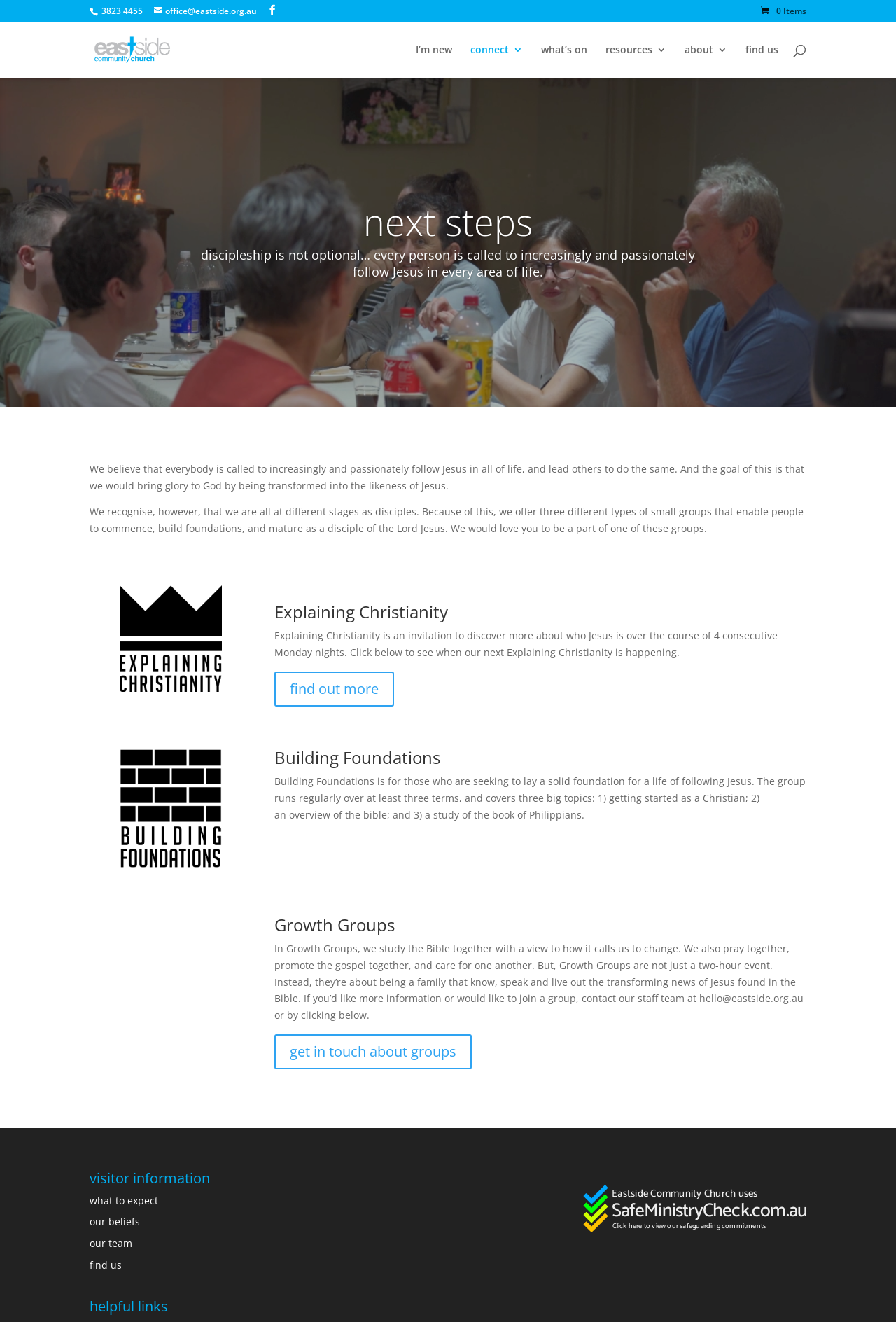Locate the bounding box coordinates of the clickable part needed for the task: "search for something".

[0.1, 0.016, 0.9, 0.017]